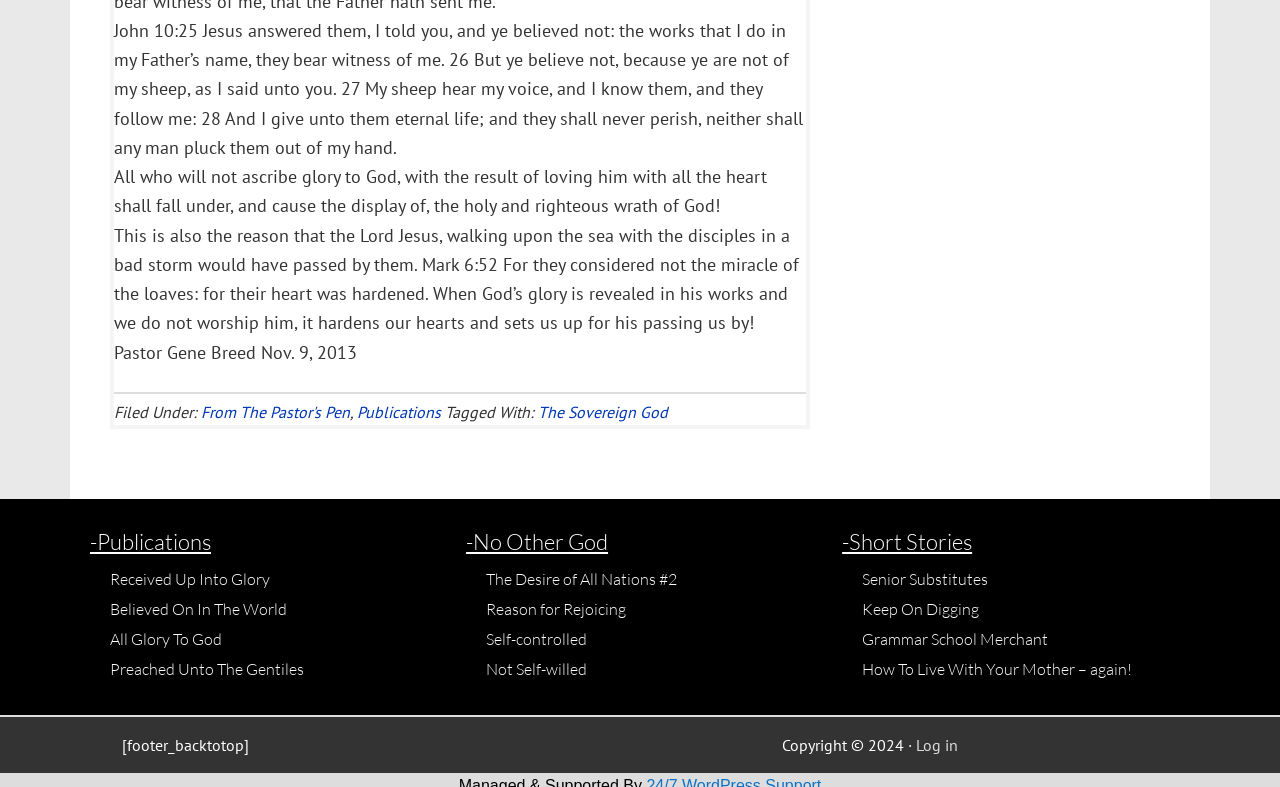Please examine the image and answer the question with a detailed explanation:
How many links are there in the footer?

I counted the number of links in the footer, which are 'Filed Under:', 'Tagged With:', and 'Log in'. Therefore, there are 3 links in the footer.